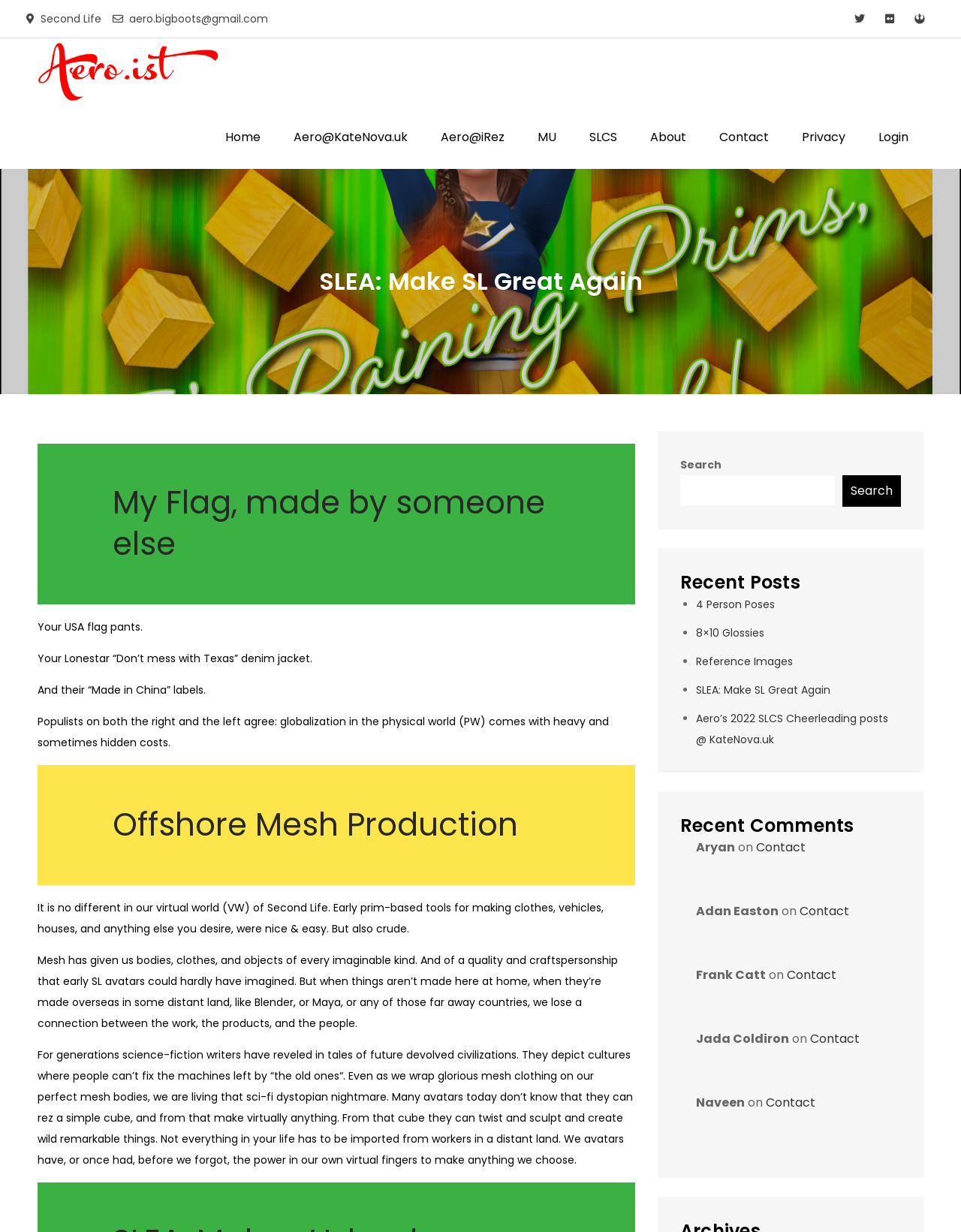Explain in detail what is displayed on the webpage.

This webpage is about "Makers' Island" and appears to be a blog or personal website focused on Second Life, a virtual world. At the top left, there is a logo with the text "Second Life" and a link to "aero.bigboots@gmail.com". To the right of the logo, there are three icons, possibly representing social media links.

Below the logo, there is a navigation menu with links to "Home", "Aero@KateNova.uk", "Aero@iRez", "MU", "SLCS", "About", "Contact", "Privacy", and "Login". The menu spans across the top of the page.

The main content of the page is divided into two sections. On the left, there is a heading "SLEA: Make SL Great Again" followed by a series of paragraphs discussing the importance of in-world creation in Second Life. The text argues that relying on imported mesh products from other countries can lead to a loss of connection between creators and their work.

On the right, there is a search bar with a button, followed by a section titled "Recent Posts" with a list of links to various articles, including "4 Person Poses", "8×10 Glossies", and "Reference Images". Below the recent posts, there is a section titled "Recent Comments" with a list of comments from users, including their names and links to the "Contact" page.

At the bottom of the page, there is a footer section with a series of articles or comments from users, each with a name and a link to the "Contact" page.